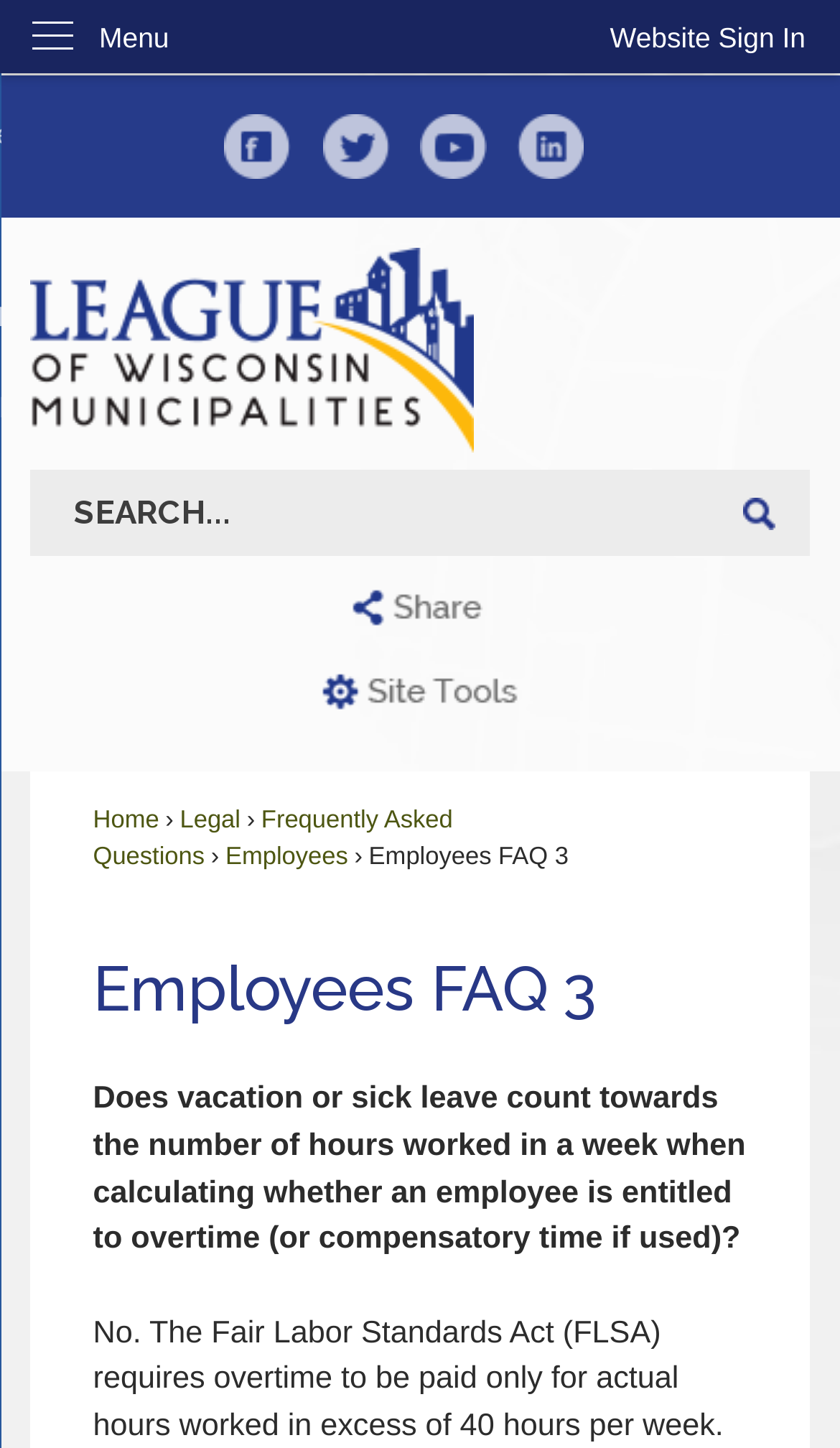Refer to the screenshot and give an in-depth answer to this question: What are the main sections on the top of the webpage?

I identified the main sections on the top of the webpage by looking at the menu '', button 'Website Sign In', region 'Search', region 'Share', and region 'Site Tools' which are all located at the top of the webpage.